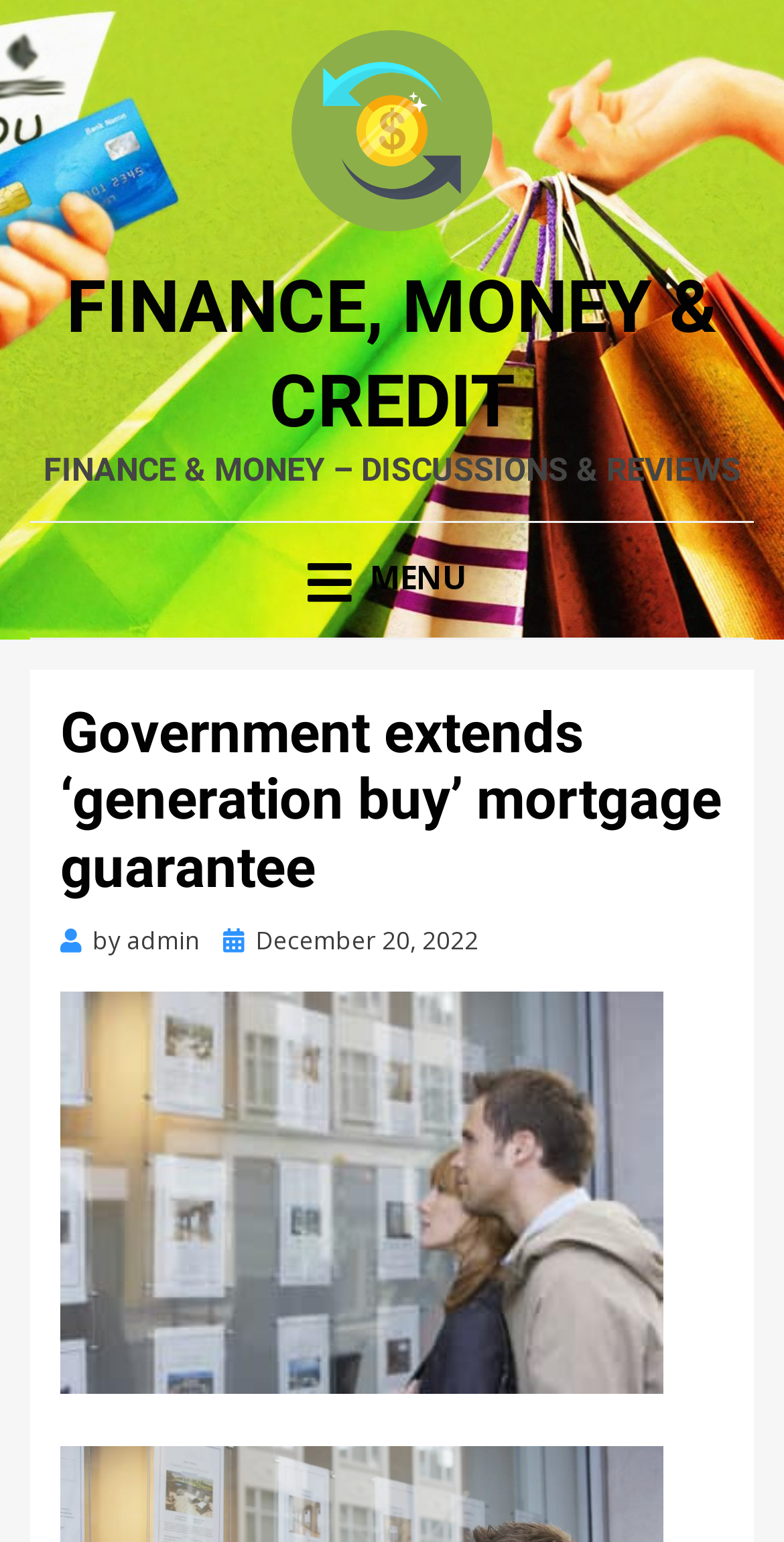What is the category of the article?
Analyze the image and deliver a detailed answer to the question.

I determined the category of the article by looking at the link 'Finance, Money & Credit' at the top of the webpage, which suggests that the article belongs to this category.